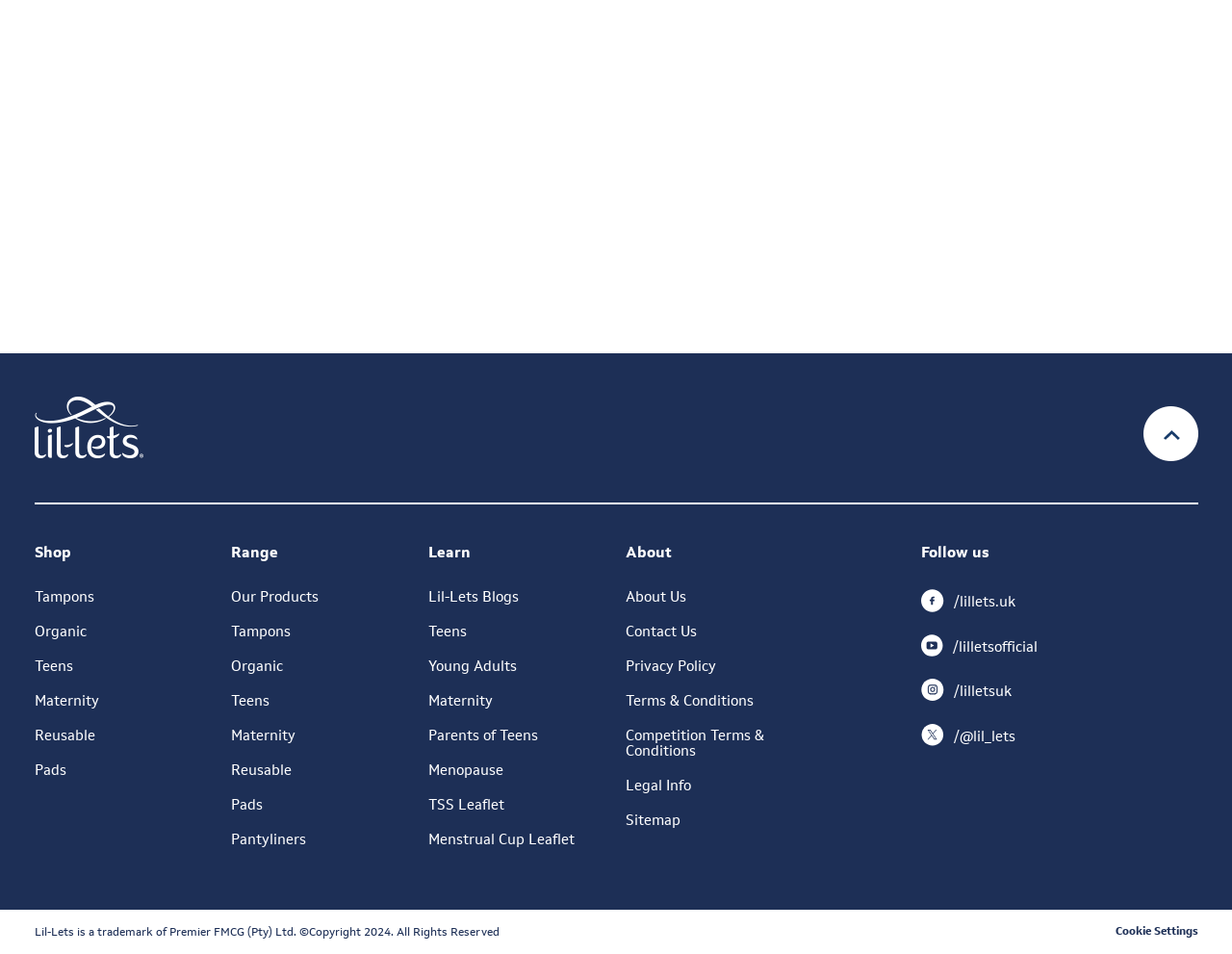Determine the bounding box coordinates for the region that must be clicked to execute the following instruction: "View Privacy Policy".

[0.786, 0.194, 0.841, 0.208]